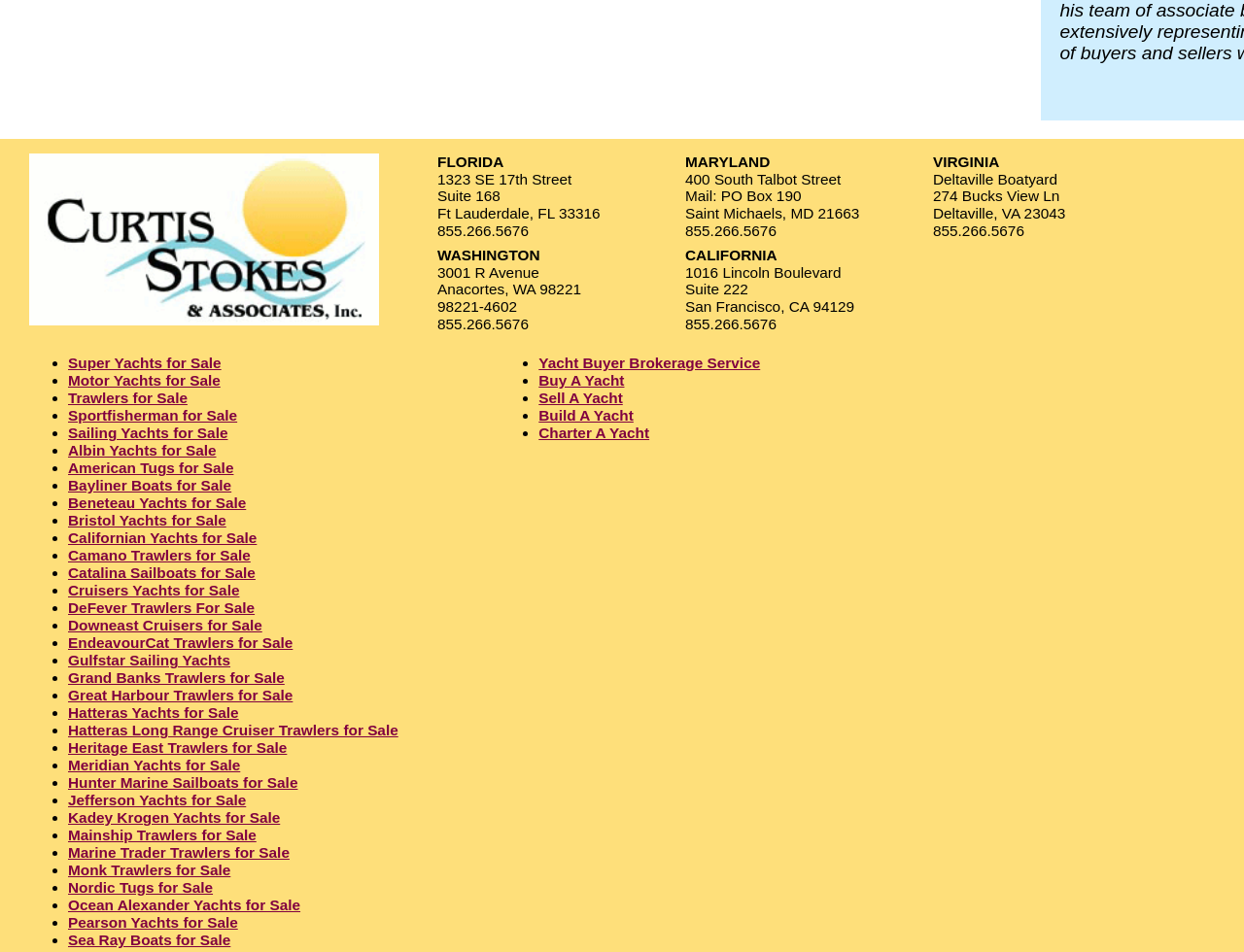What is the phone number listed for all locations?
By examining the image, provide a one-word or phrase answer.

855.266.5676